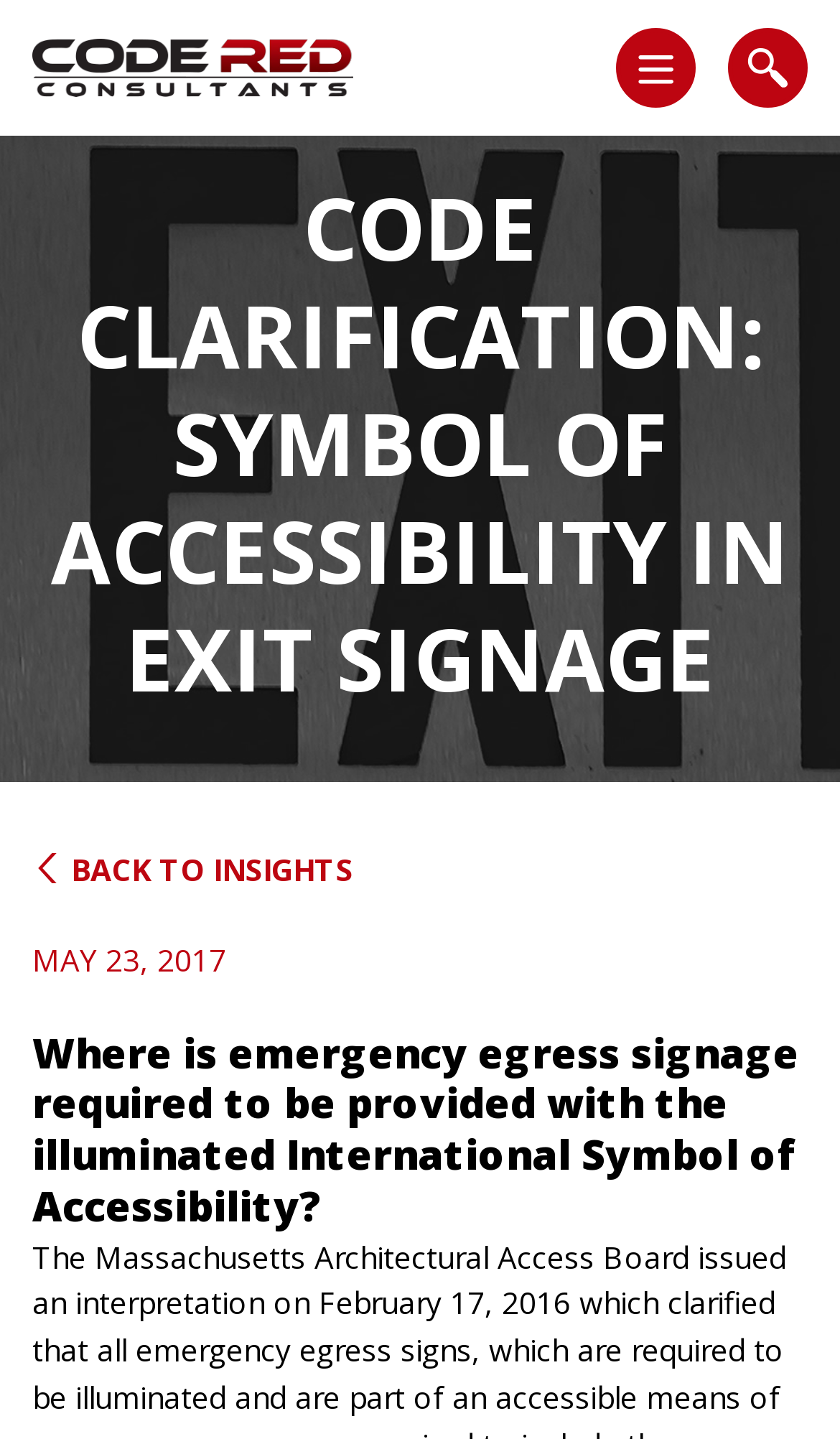Highlight the bounding box of the UI element that corresponds to this description: "alt="Code Red Consultants"".

[0.038, 0.022, 0.421, 0.072]